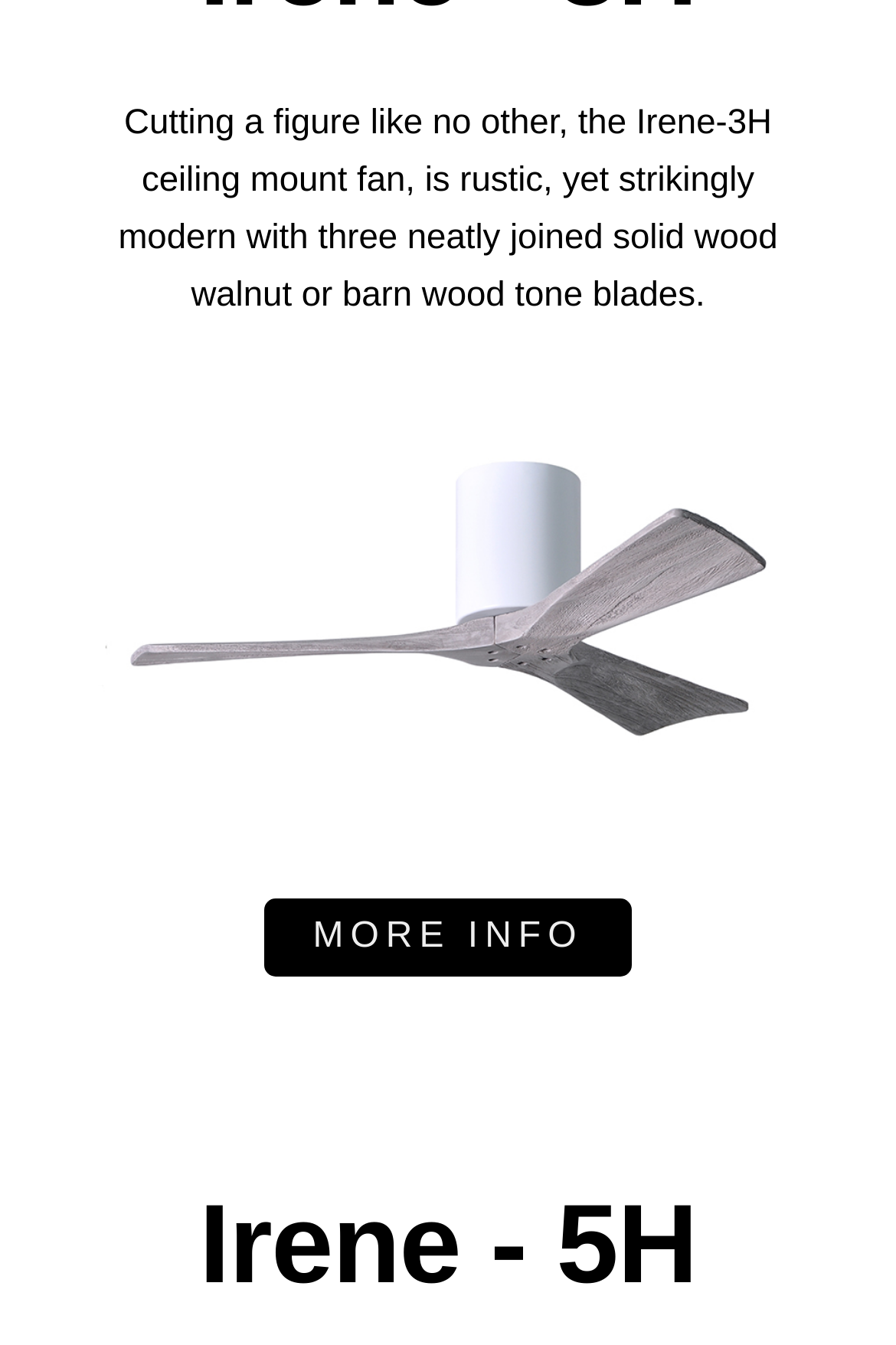For the element described, predict the bounding box coordinates as (top-left x, top-left y, bottom-right x, bottom-right y). All values should be between 0 and 1. Element description: MORE INFO

[0.294, 0.668, 0.706, 0.725]